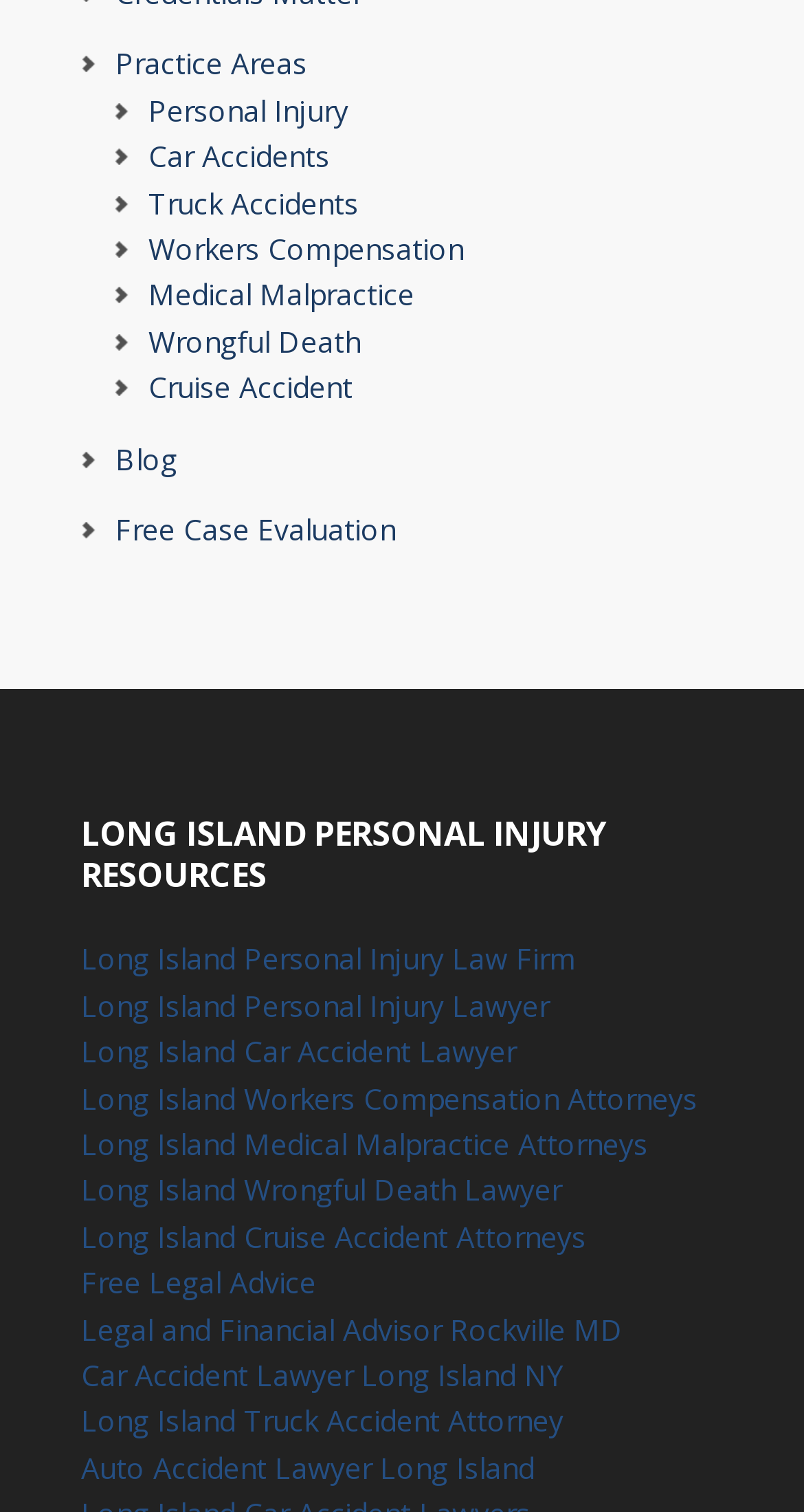Please identify the bounding box coordinates of the clickable element to fulfill the following instruction: "Visit Personal Injury page". The coordinates should be four float numbers between 0 and 1, i.e., [left, top, right, bottom].

[0.185, 0.06, 0.433, 0.086]